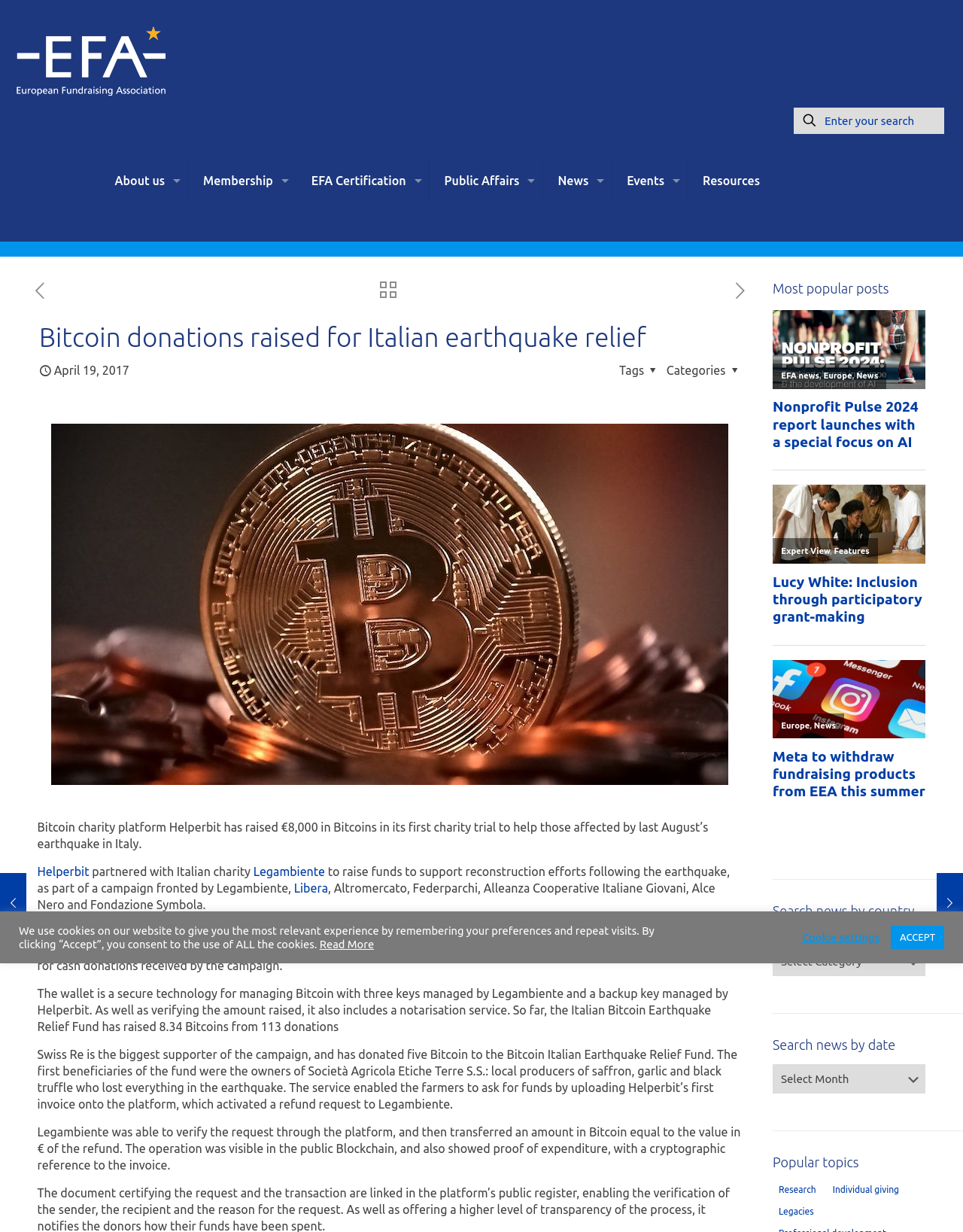Respond with a single word or phrase for the following question: 
What is the name of the charity platform?

Helperbit